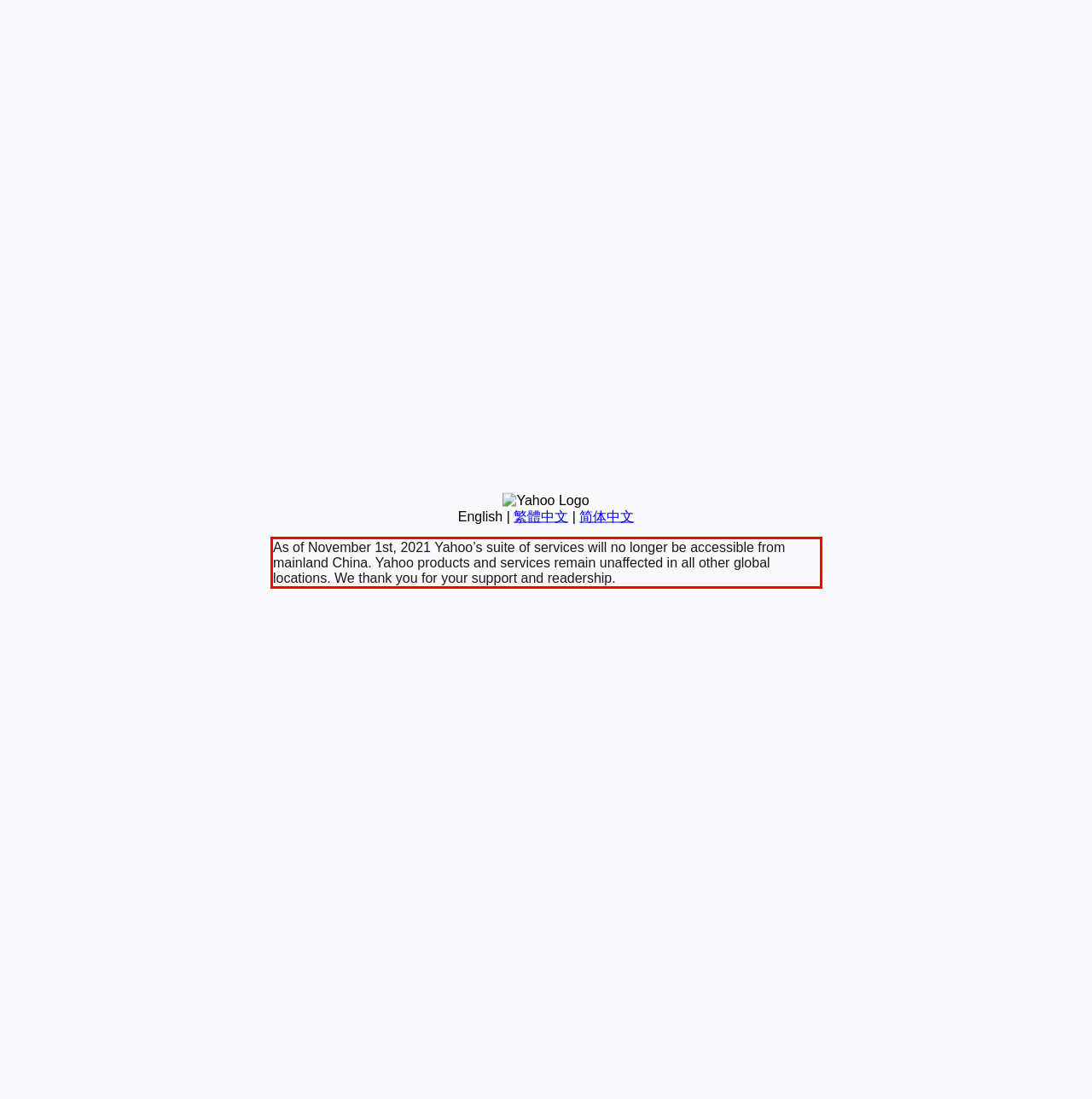Given a webpage screenshot, locate the red bounding box and extract the text content found inside it.

As of November 1st, 2021 Yahoo’s suite of services will no longer be accessible from mainland China. Yahoo products and services remain unaffected in all other global locations. We thank you for your support and readership.